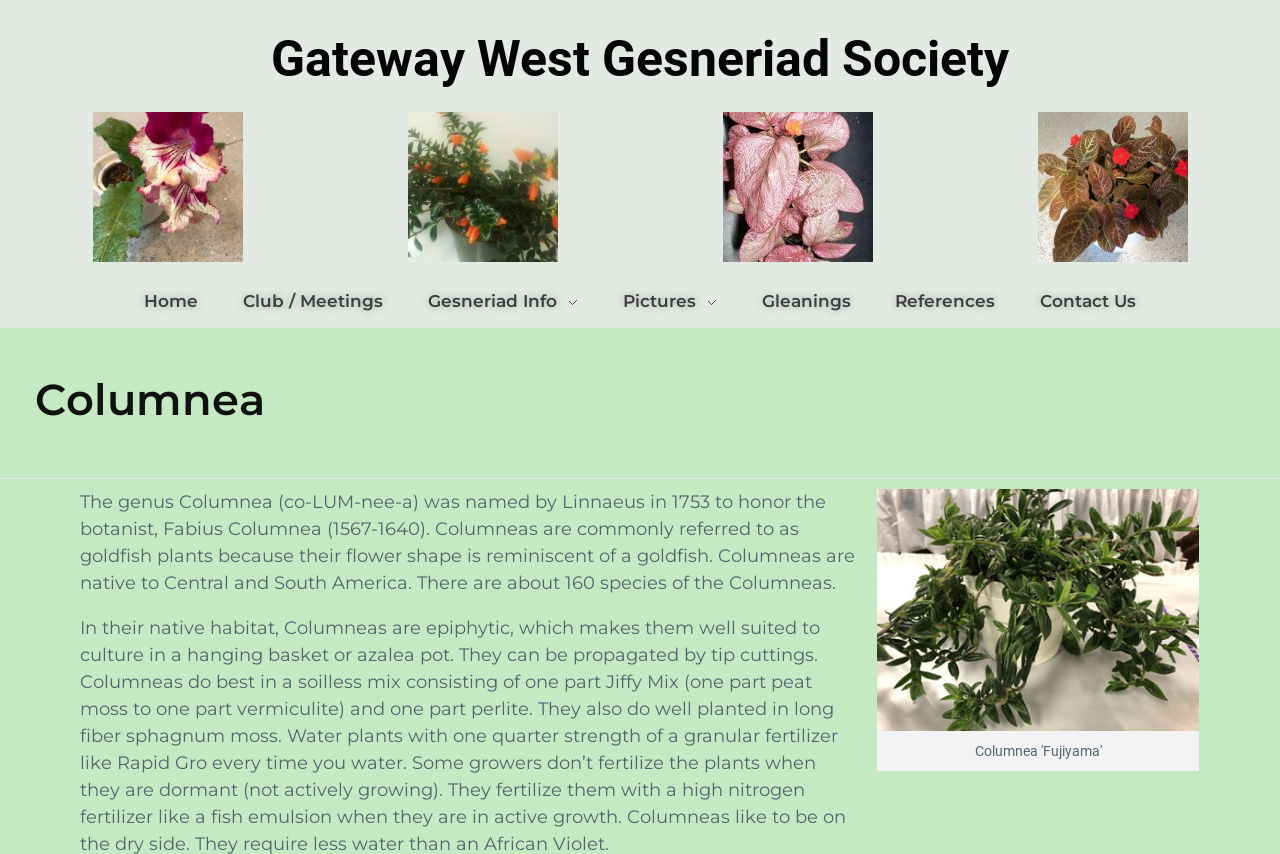Explain in detail what you observe on this webpage.

The webpage is about the genus Columnea, also known as goldfish plants. At the top, there is a heading that reads "Gateway West Gesneriad Society". Below this heading, there are four images of different plants, arranged horizontally across the page. 

On the left side of the page, there are five links: "Home", "Club / Meetings", "Gesneriad Info", "Pictures", and "Gleanings". These links are followed by two more links, "References" and "Contact Us", which are positioned towards the right side of the page.

Below these links, there is a heading that reads "Columnea". This section provides information about the genus Columnea, including its origin, characteristics, and how to care for it. The text is divided into two paragraphs, with the first paragraph describing the history and features of Columnea, and the second paragraph discussing how to propagate and care for the plants.

To the right of the text, there is an image of a Columnea plant, with a caption below it. The image is positioned near the bottom of the page. Overall, the webpage provides information about the Columnea genus, with a focus on its characteristics, care, and propagation.